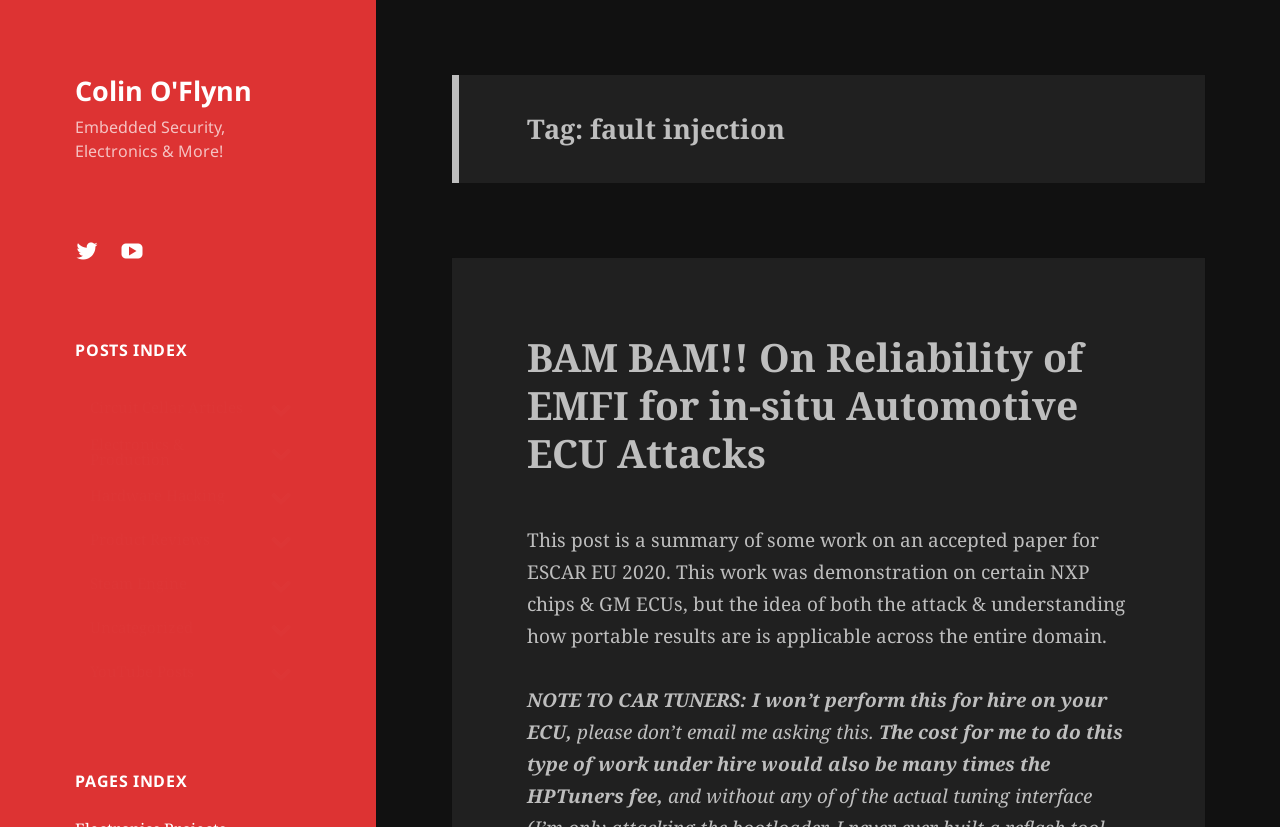What is the name of the author?
Kindly answer the question with as much detail as you can.

The name of the author can be found in the link element with the text 'Colin O'Flynn' at the top of the webpage, which suggests that the author's name is Colin O'Flynn.